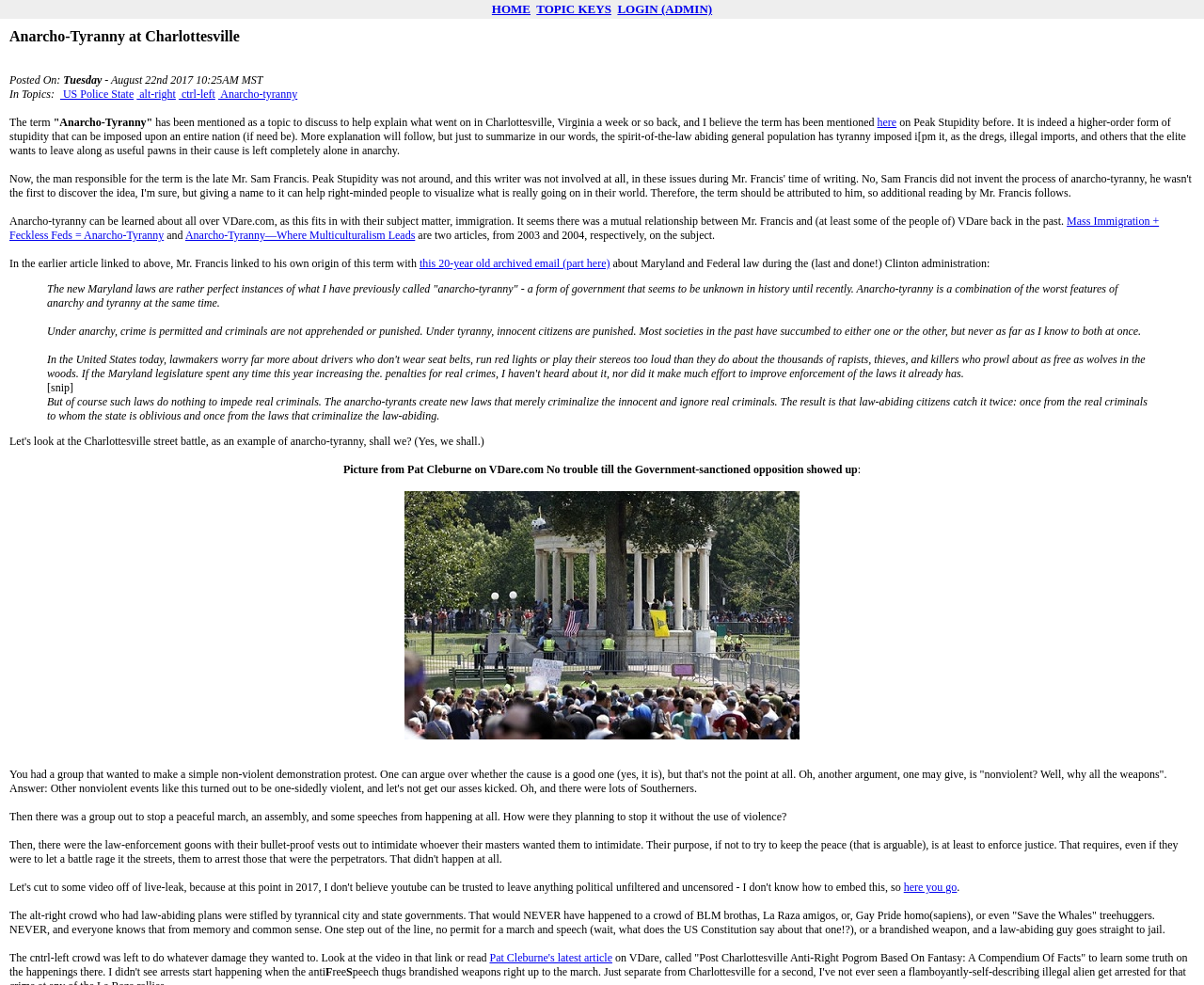Provide a short, one-word or phrase answer to the question below:
What is the description of Anarcho-Tyranny?

A combination of anarchy and tyranny